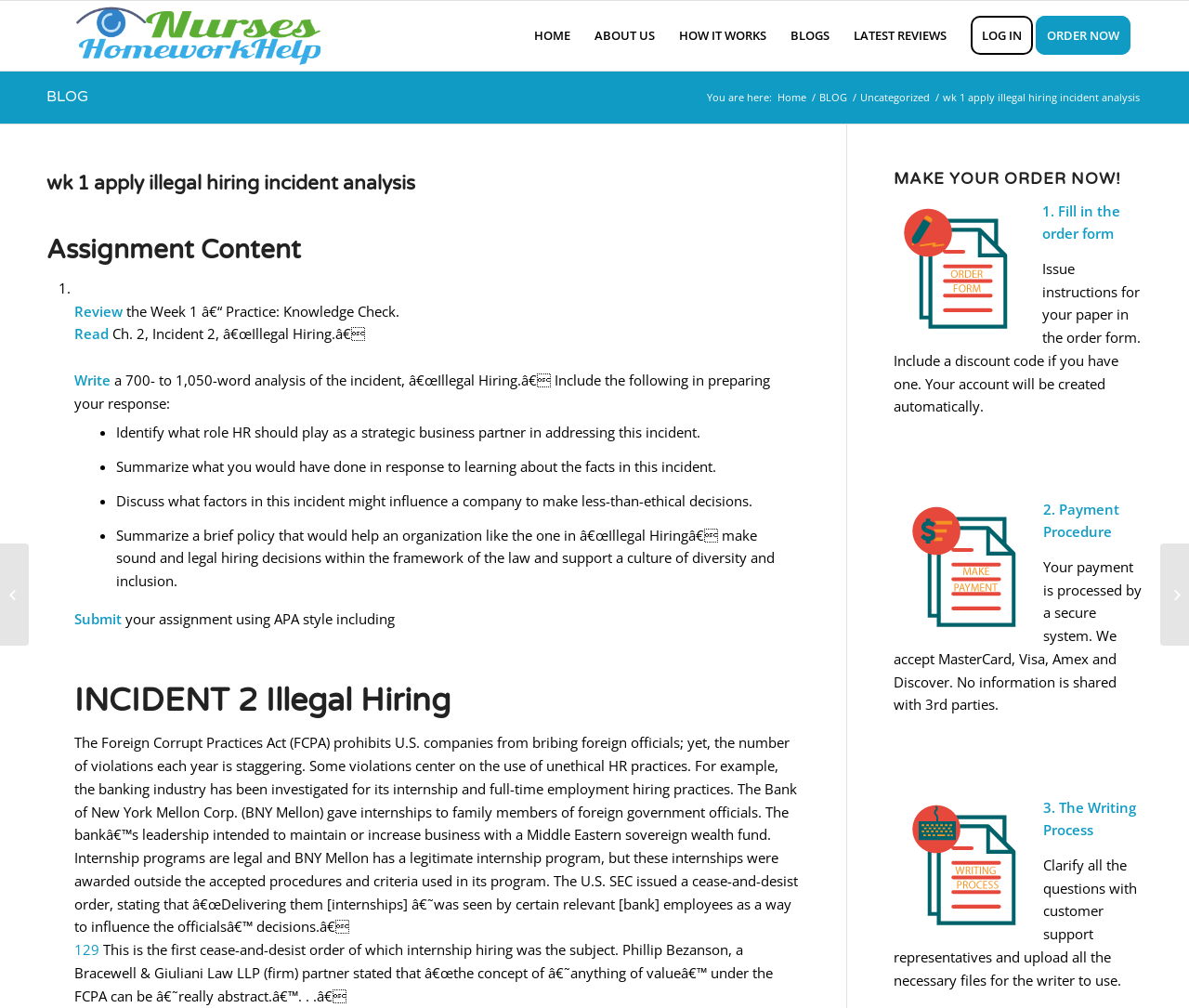Please determine the bounding box coordinates of the section I need to click to accomplish this instruction: "Click on the 'MAKE YOUR ORDER NOW!' button".

[0.752, 0.169, 0.961, 0.186]